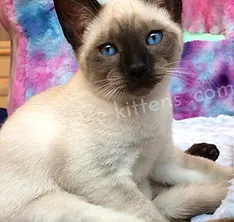What is the color of the kitten's fur?
Using the image as a reference, answer with just one word or a short phrase.

Cream-colored